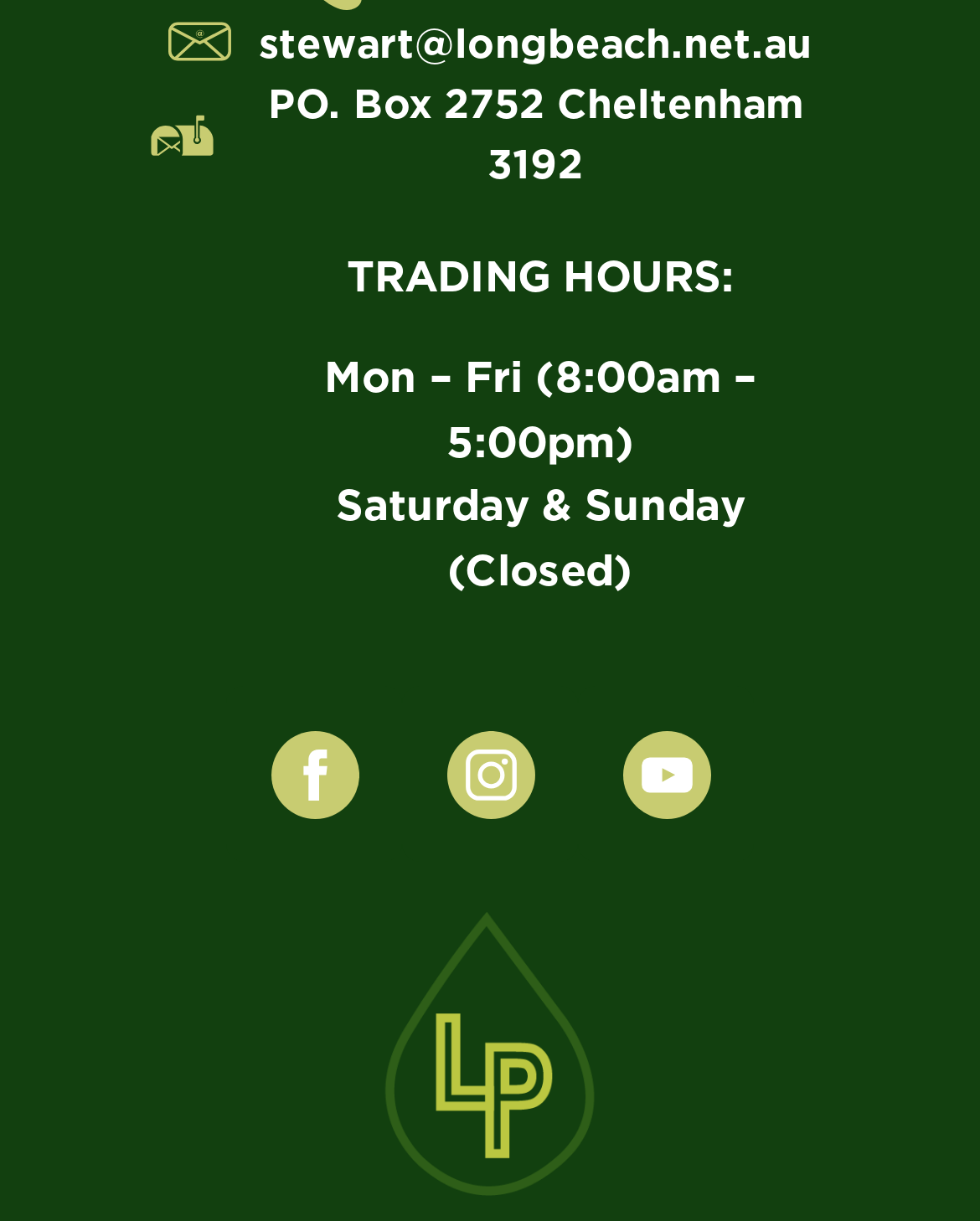From the details in the image, provide a thorough response to the question: What are the trading hours on Monday to Friday?

I found the trading hours by looking at the StaticText elements under the 'TRADING HOURS:' label. The hours for Monday to Friday are specified as '8:00am – 5:00pm'.